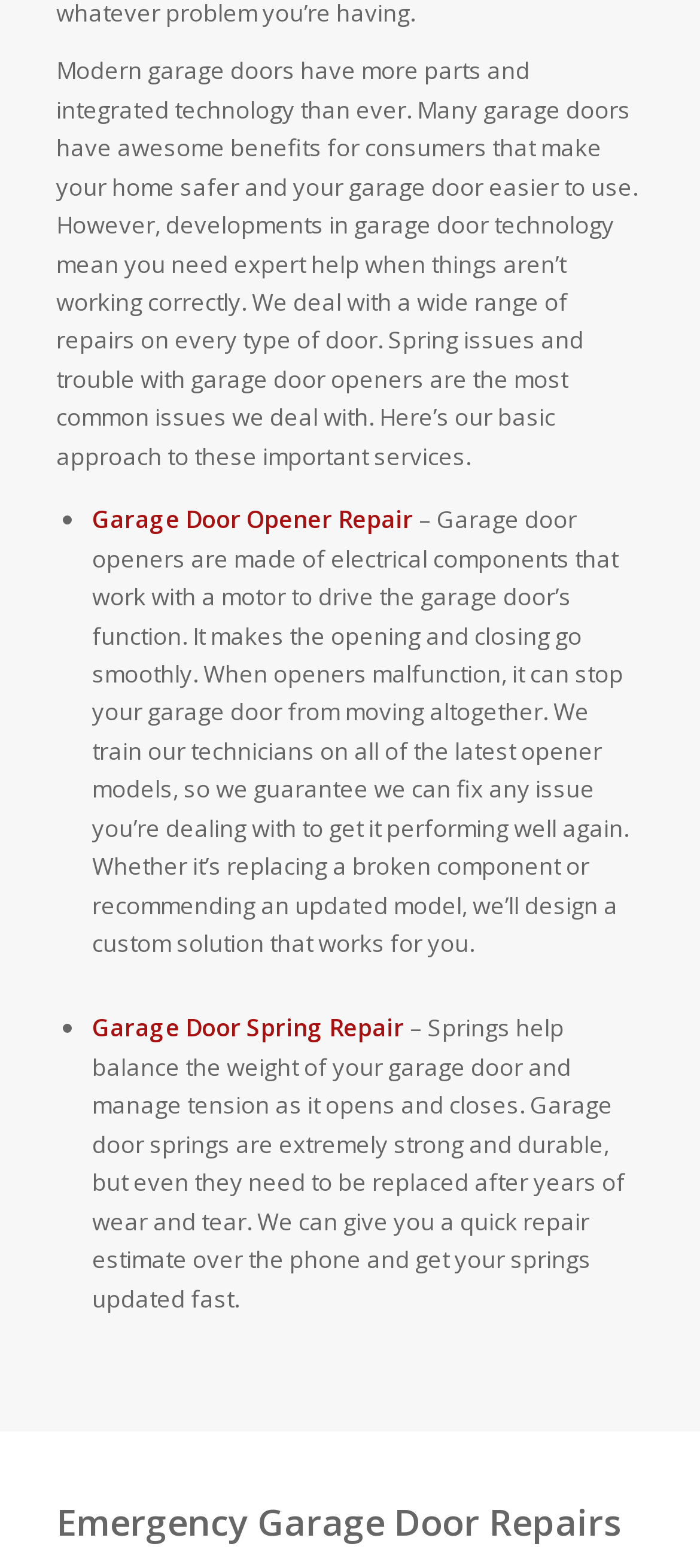What is the purpose of garage door springs?
Please provide an in-depth and detailed response to the question.

According to the webpage, garage door springs help balance the weight of the garage door and manage tension as it opens and closes. This is mentioned in the section discussing garage door spring repair.